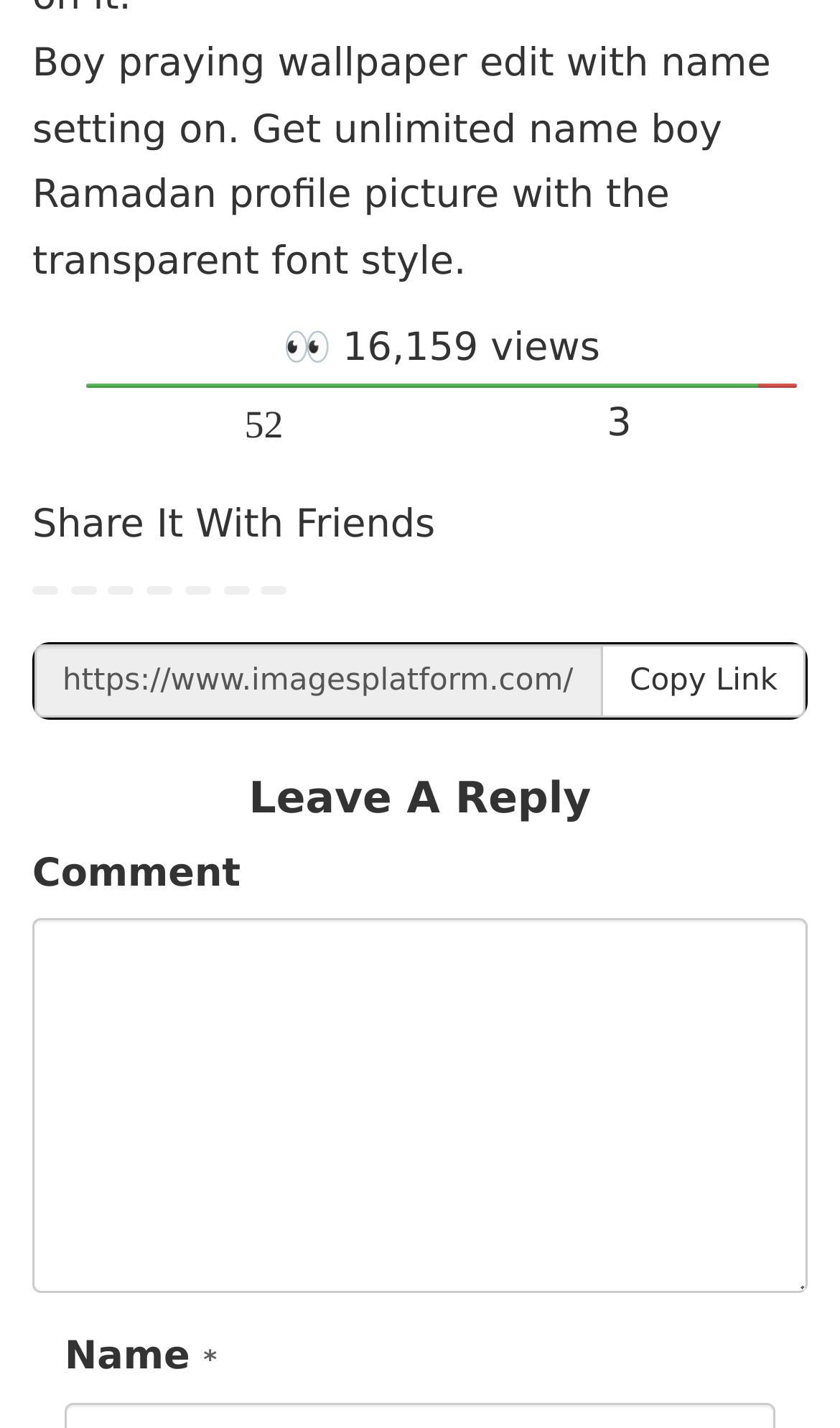Locate the bounding box coordinates of the clickable region necessary to complete the following instruction: "Enter a comment". Provide the coordinates in the format of four float numbers between 0 and 1, i.e., [left, top, right, bottom].

[0.038, 0.643, 0.962, 0.906]